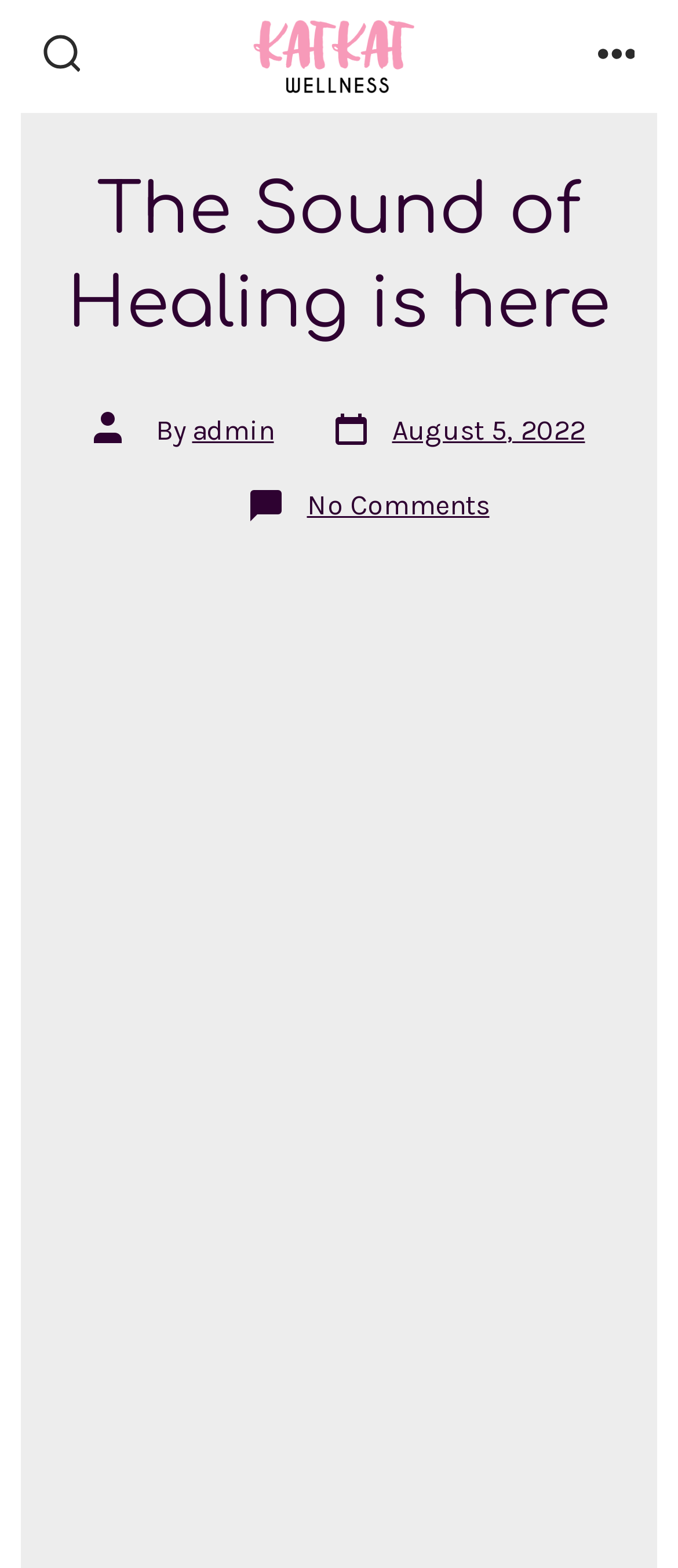When was the latest article posted?
Using the image, give a concise answer in the form of a single word or short phrase.

August 5, 2022